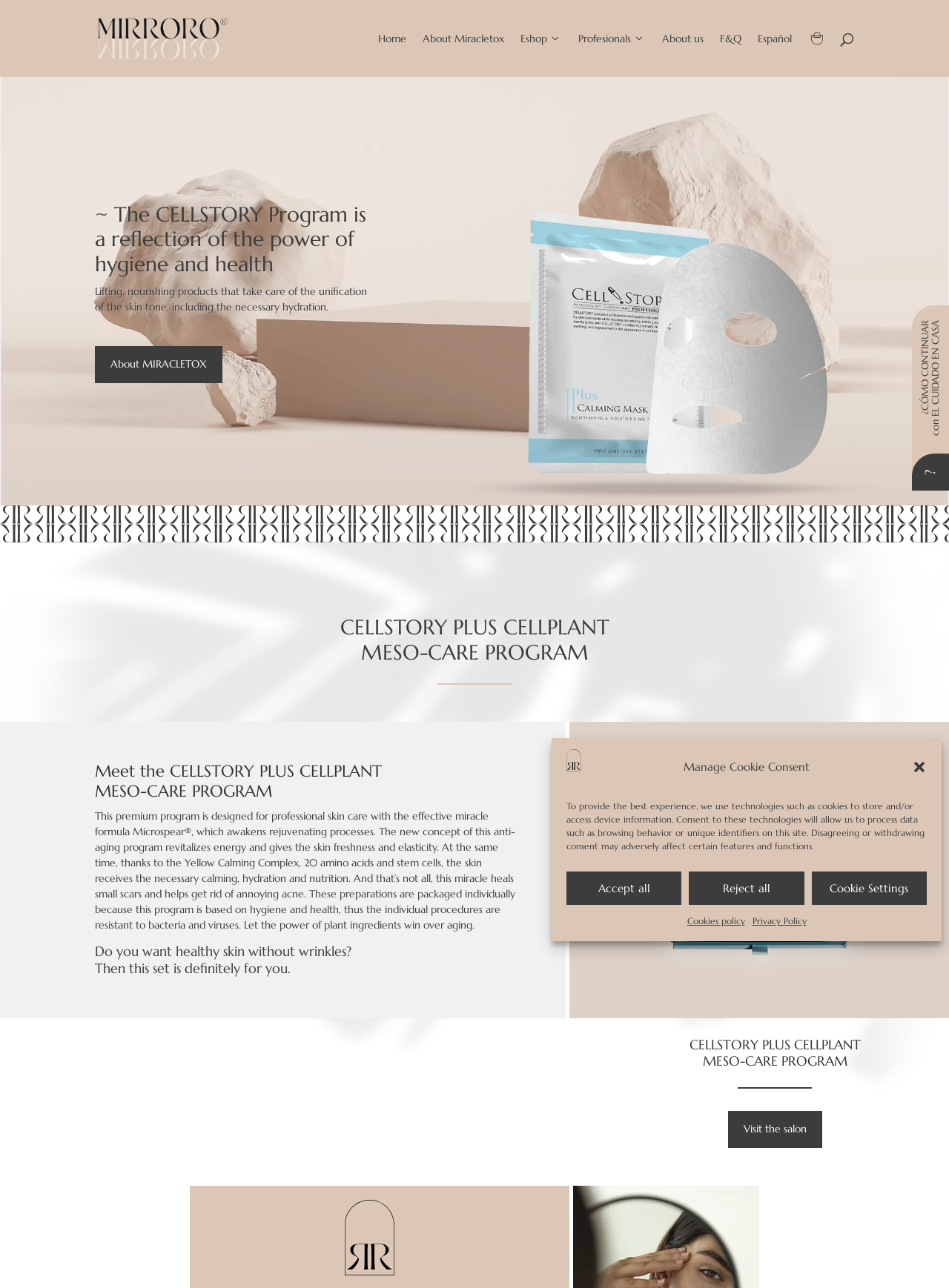Based on the image, please elaborate on the answer to the following question:
What is the purpose of the CELLSTORY PLUS CELLPLANT MESO-CARE PROGRAM?

Based on the webpage content, the CELLSTORY PLUS CELLPLANT MESO-CARE PROGRAM is designed for professional skin care, aiming to provide hydration, nutrition, and rejuvenation to the skin.